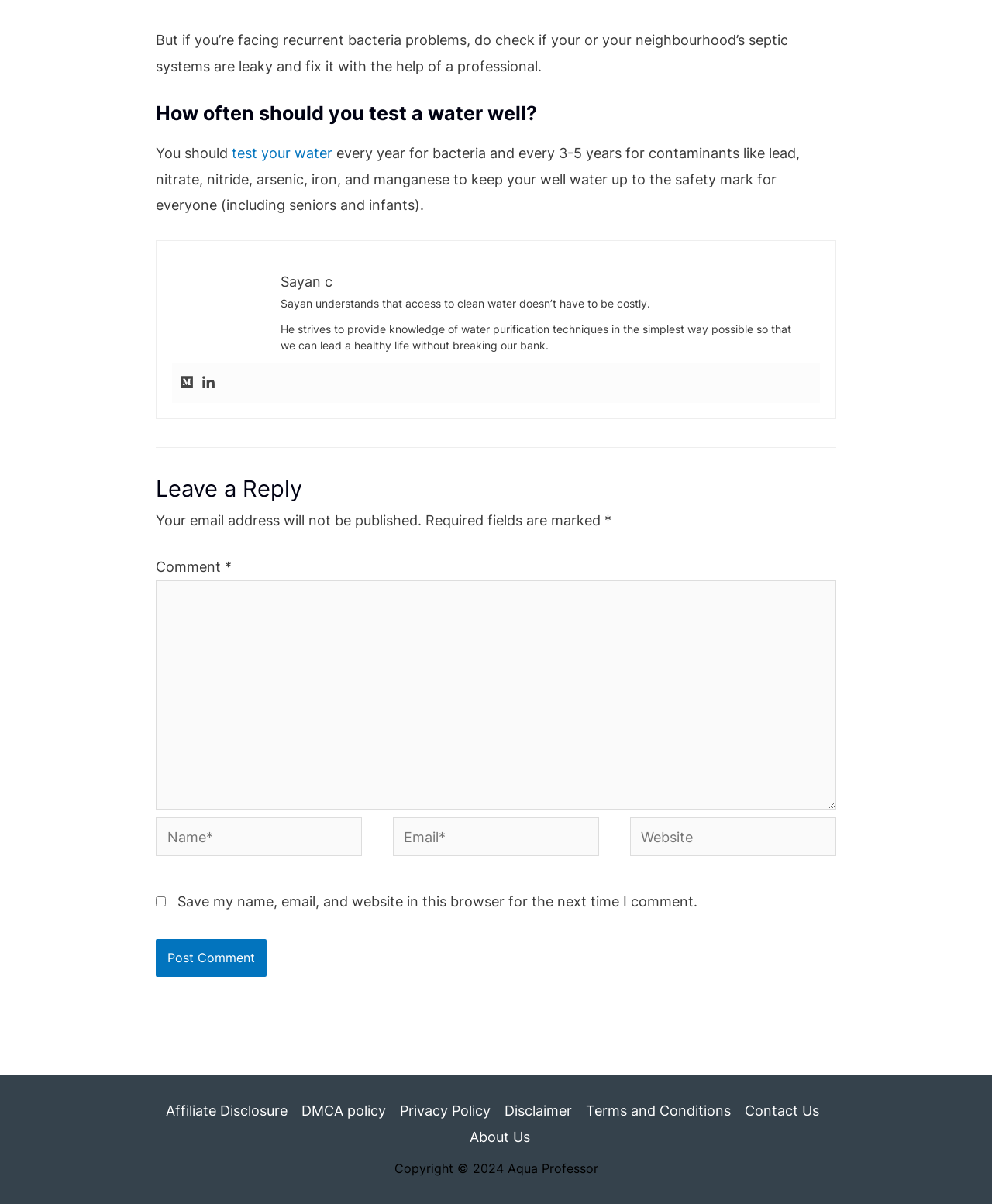What is the purpose of the comment section?
Please use the image to provide an in-depth answer to the question.

The webpage has a comment section with fields for name, email, and website, and a checkbox to save the information for future comments, indicating that the purpose of the comment section is to allow users to leave a reply or comment on the webpage content.